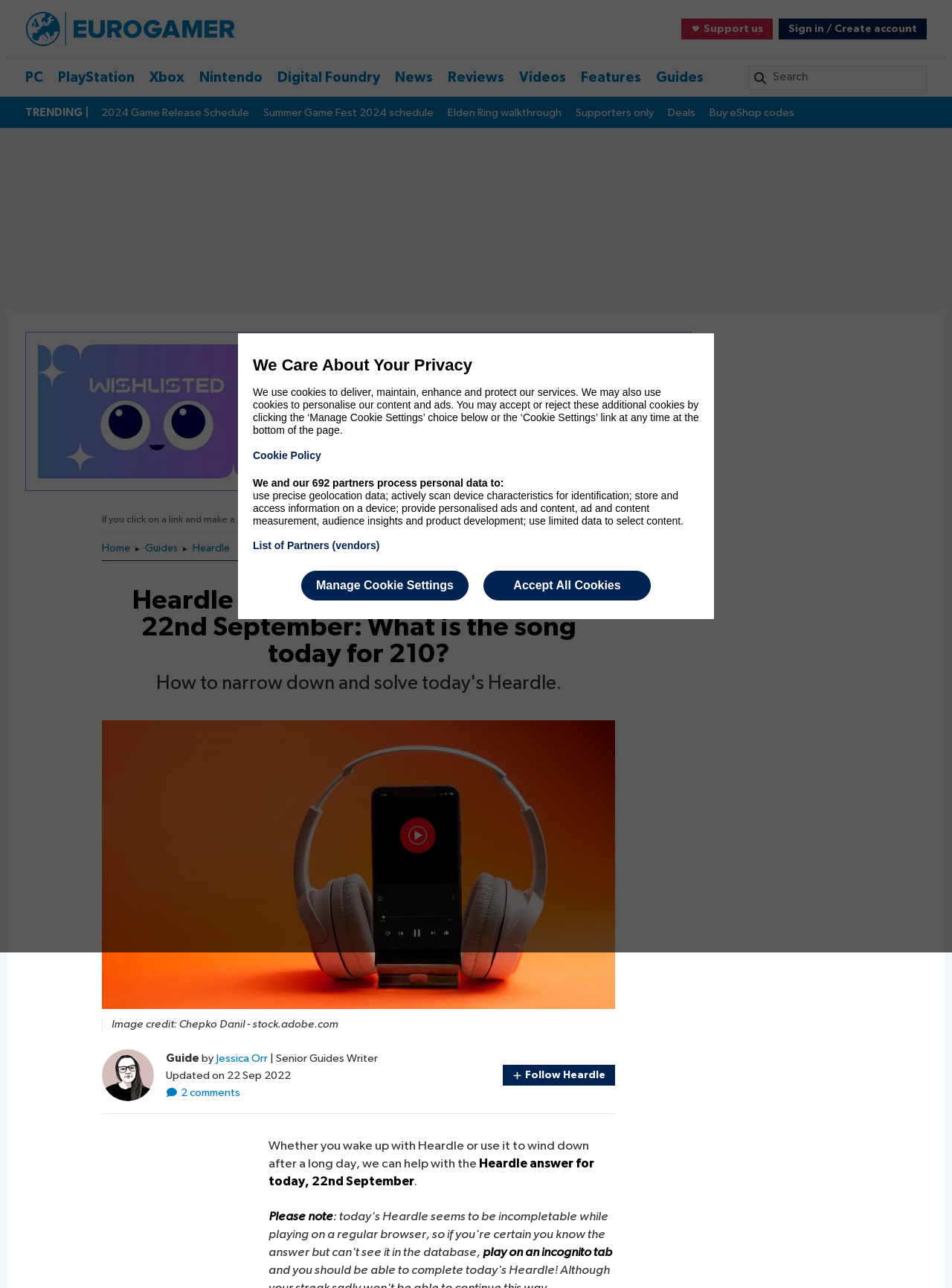What is the name of the website?
Ensure your answer is thorough and detailed.

I determined the answer by looking at the top-left corner of the webpage, where the logo and website name 'Eurogamer.net' are displayed.